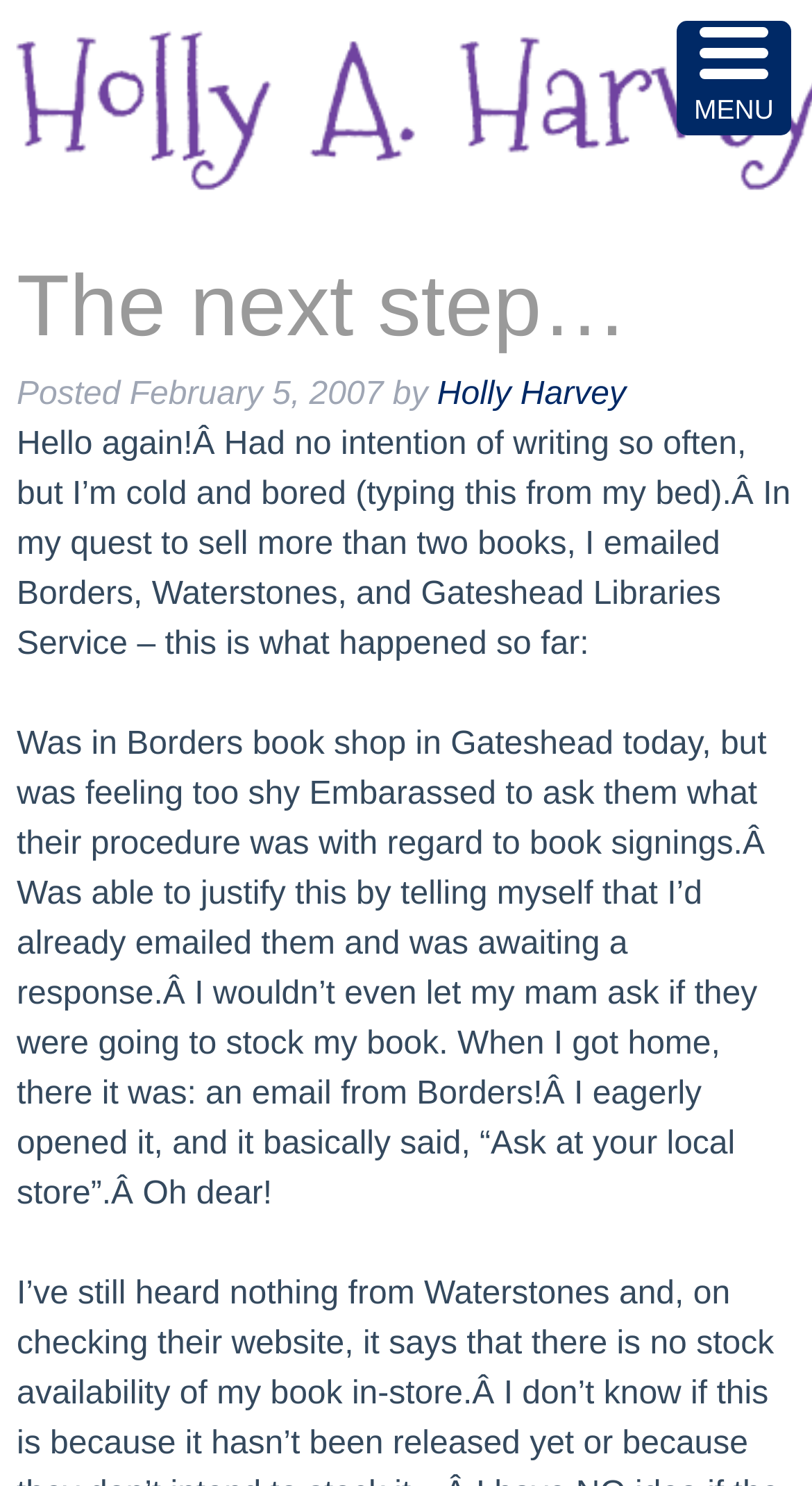Please answer the following question as detailed as possible based on the image: 
What did the author do at Borders book shop?

The author mentions that they were too shy to ask about the book signing procedure at Borders book shop, and instead justified not asking by telling themselves that they had already emailed the store and were awaiting a response.